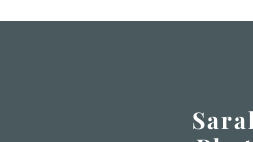What is the purpose of Sarah Hedden Photography?
Using the image as a reference, answer the question with a short word or phrase.

To provide clients with stunning visual memories